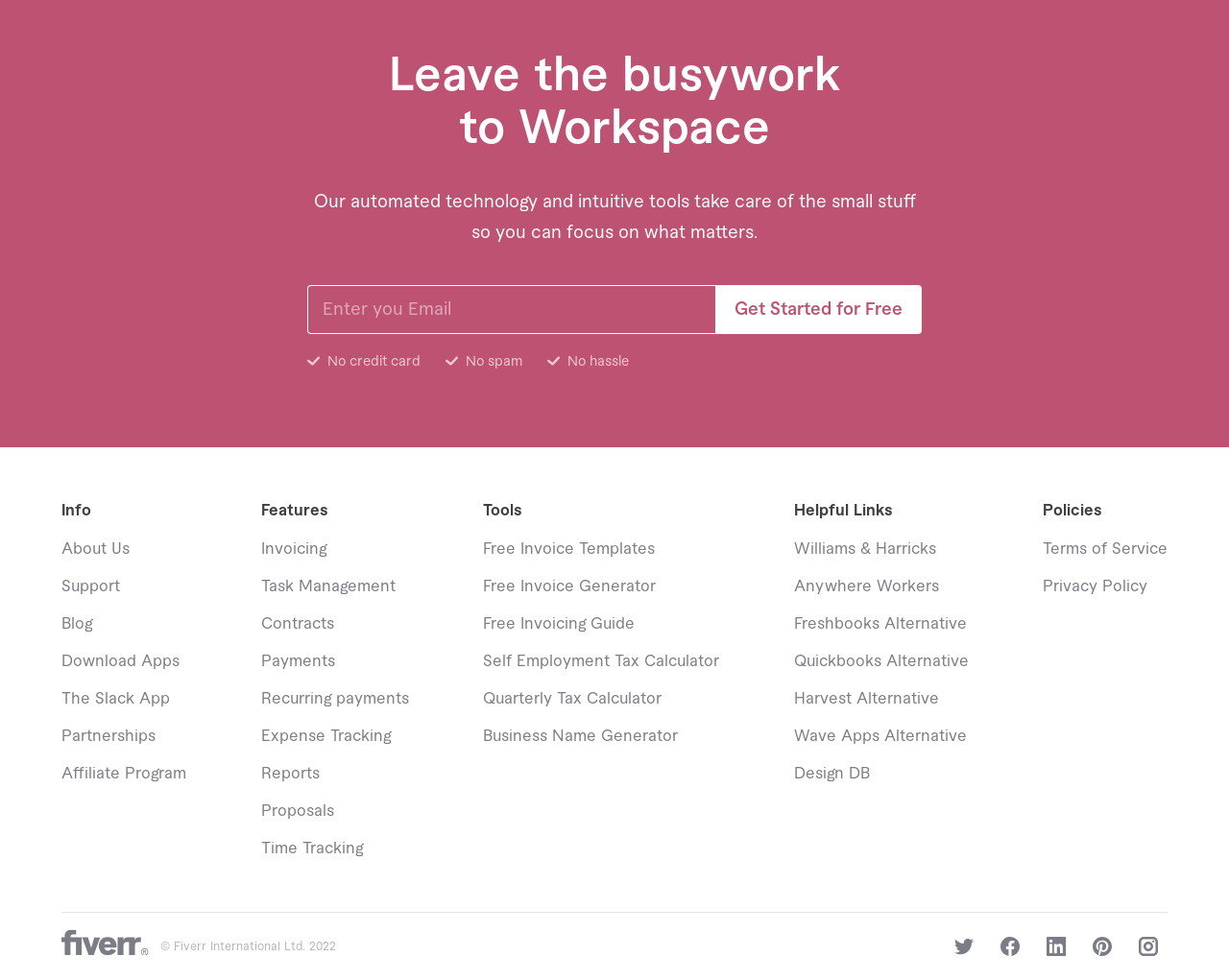Find the bounding box coordinates of the clickable area required to complete the following action: "Learn about the company".

[0.05, 0.552, 0.105, 0.568]